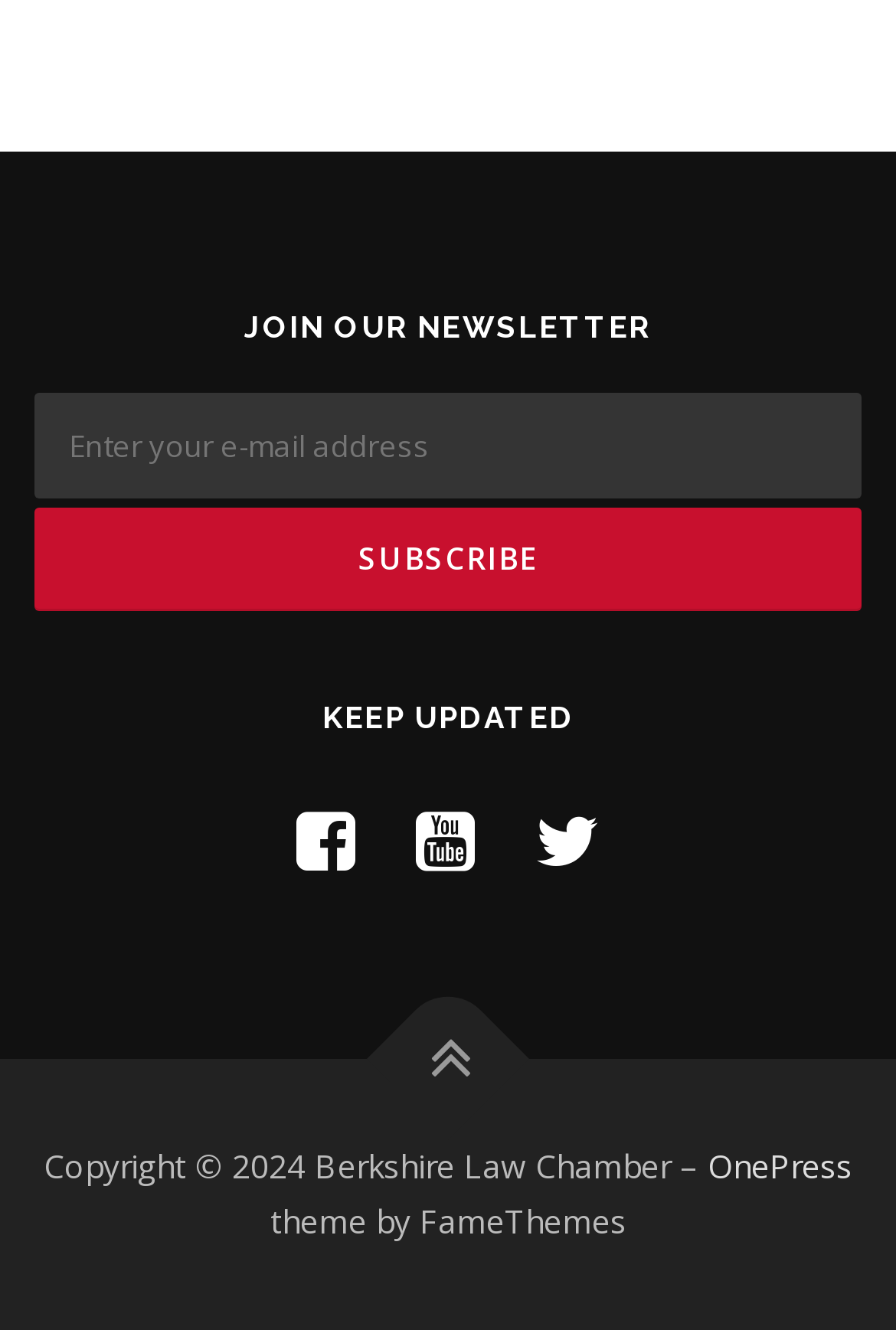Predict the bounding box coordinates of the UI element that matches this description: "title="Twitter"". The coordinates should be in the format [left, top, right, bottom] with each value between 0 and 1.

[0.597, 0.596, 0.669, 0.667]